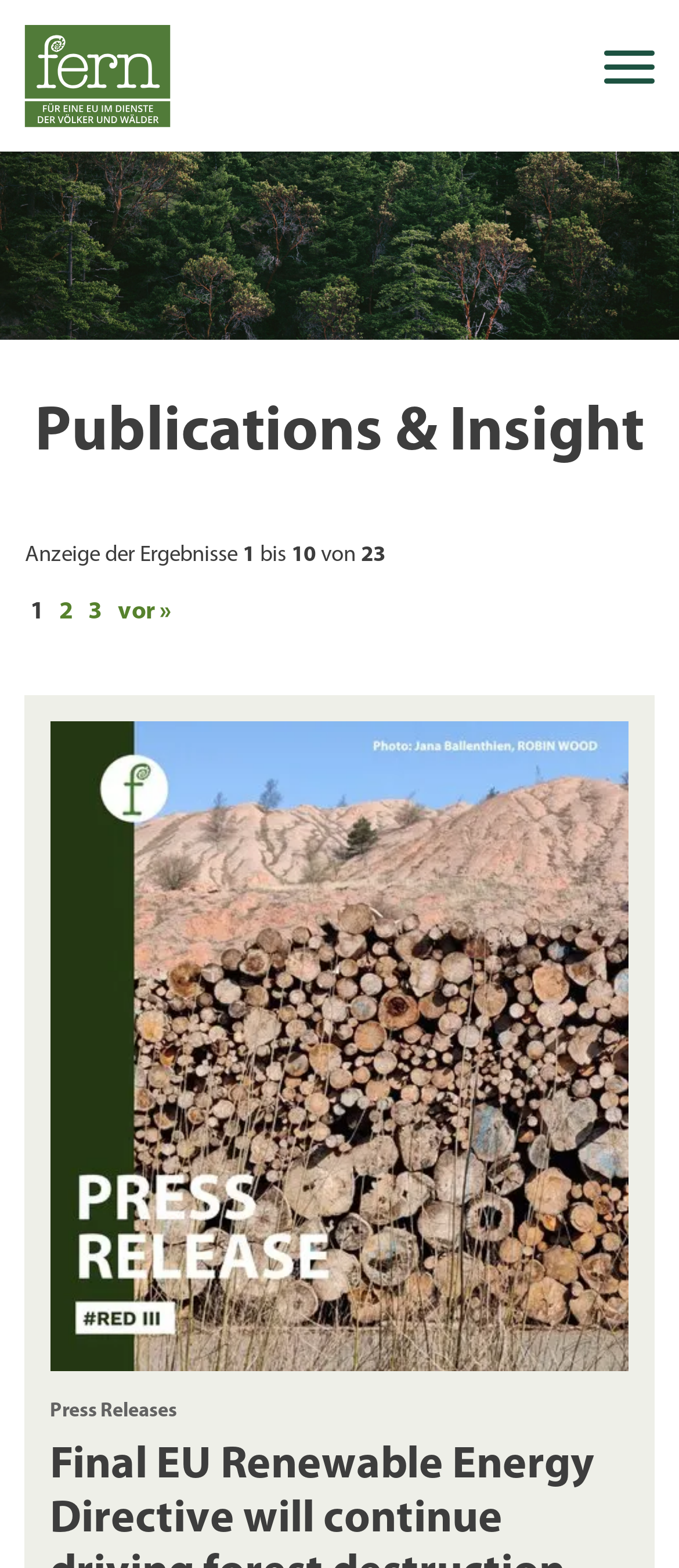Identify the bounding box coordinates of the element that should be clicked to fulfill this task: "View '黄金交易图表实时'". The coordinates should be provided as four float numbers between 0 and 1, i.e., [left, top, right, bottom].

None